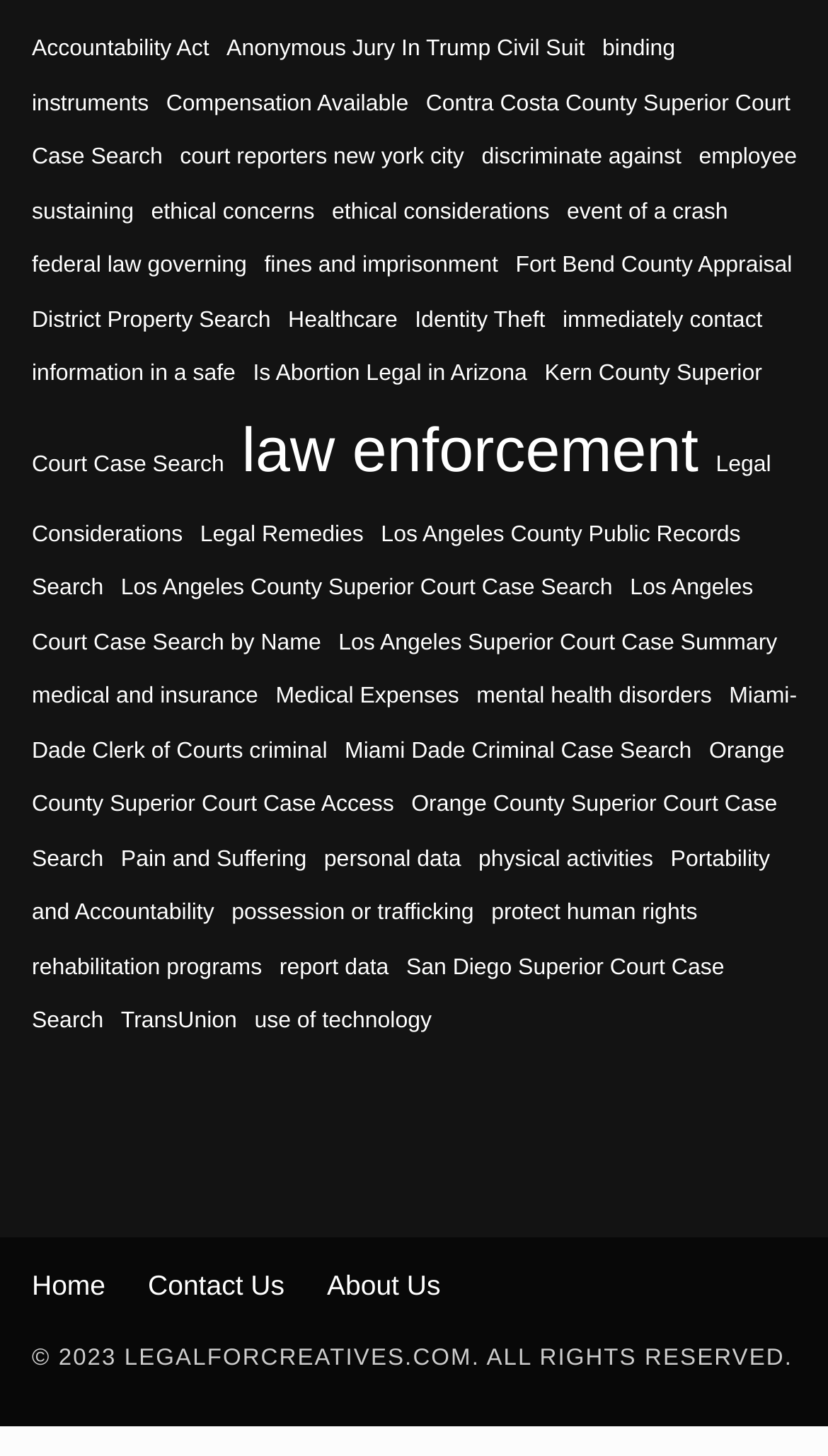Use a single word or phrase to answer the question: 
What is the copyright year of this webpage?

2023